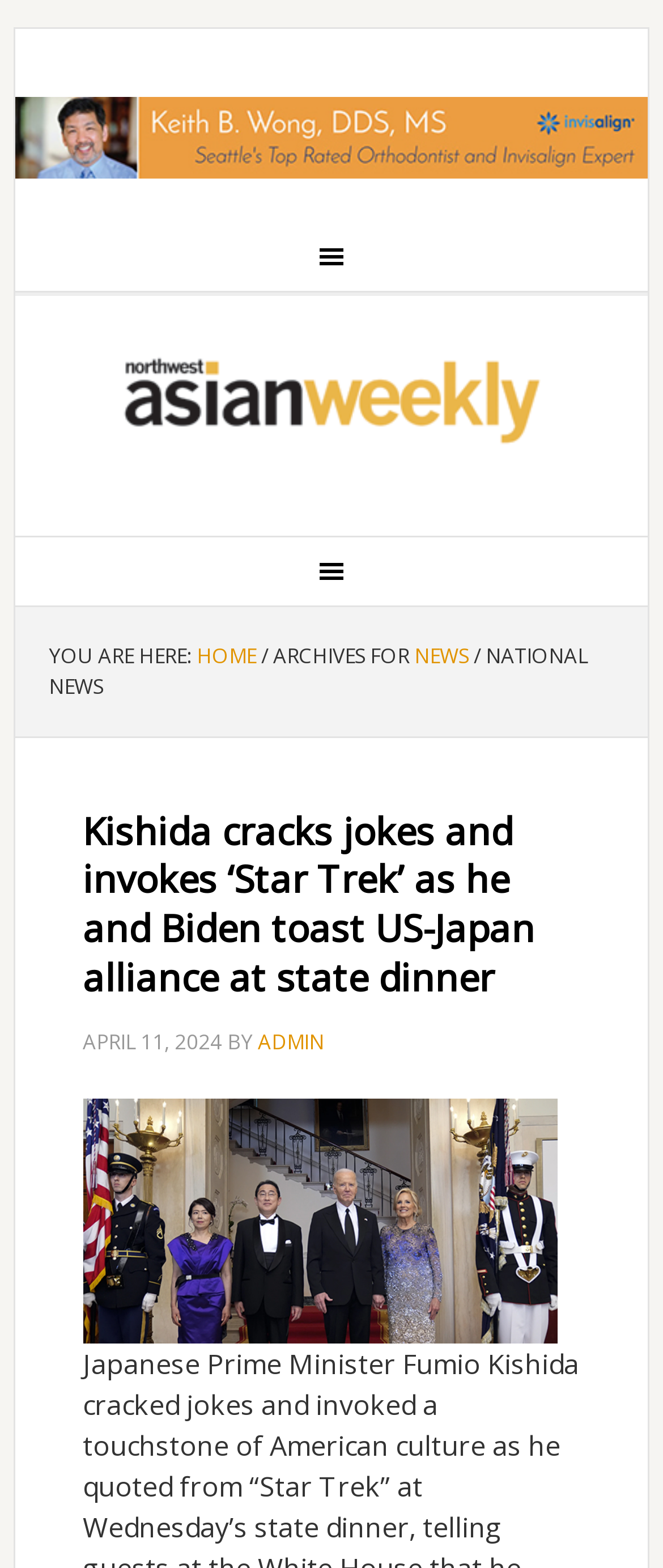Create a detailed narrative describing the layout and content of the webpage.

The webpage is a news page, specifically the third page of national news. At the top, there is a large advertisement image spanning almost the entire width of the page. Below the advertisement, there is a secondary navigation menu. 

To the right of the secondary navigation menu, there is a link to "NORTHWEST ASIAN WEEKLY". Below this link, there is a main navigation menu. Within the main navigation menu, there is a "YOU ARE HERE" label, followed by a breadcrumb trail indicating the current page location. The breadcrumb trail consists of links to "HOME", "NEWS", and "NATIONAL NEWS", separated by slash characters.

Below the main navigation menu, there is a news article with a heading that reads "Kishida cracks jokes and invokes ‘Star Trek’ as he and Biden toast US-Japan alliance at state dinner". The article has a link to the full story, and is accompanied by a timestamp indicating it was published on April 11, 2024. The author of the article is listed as "ADMIN".